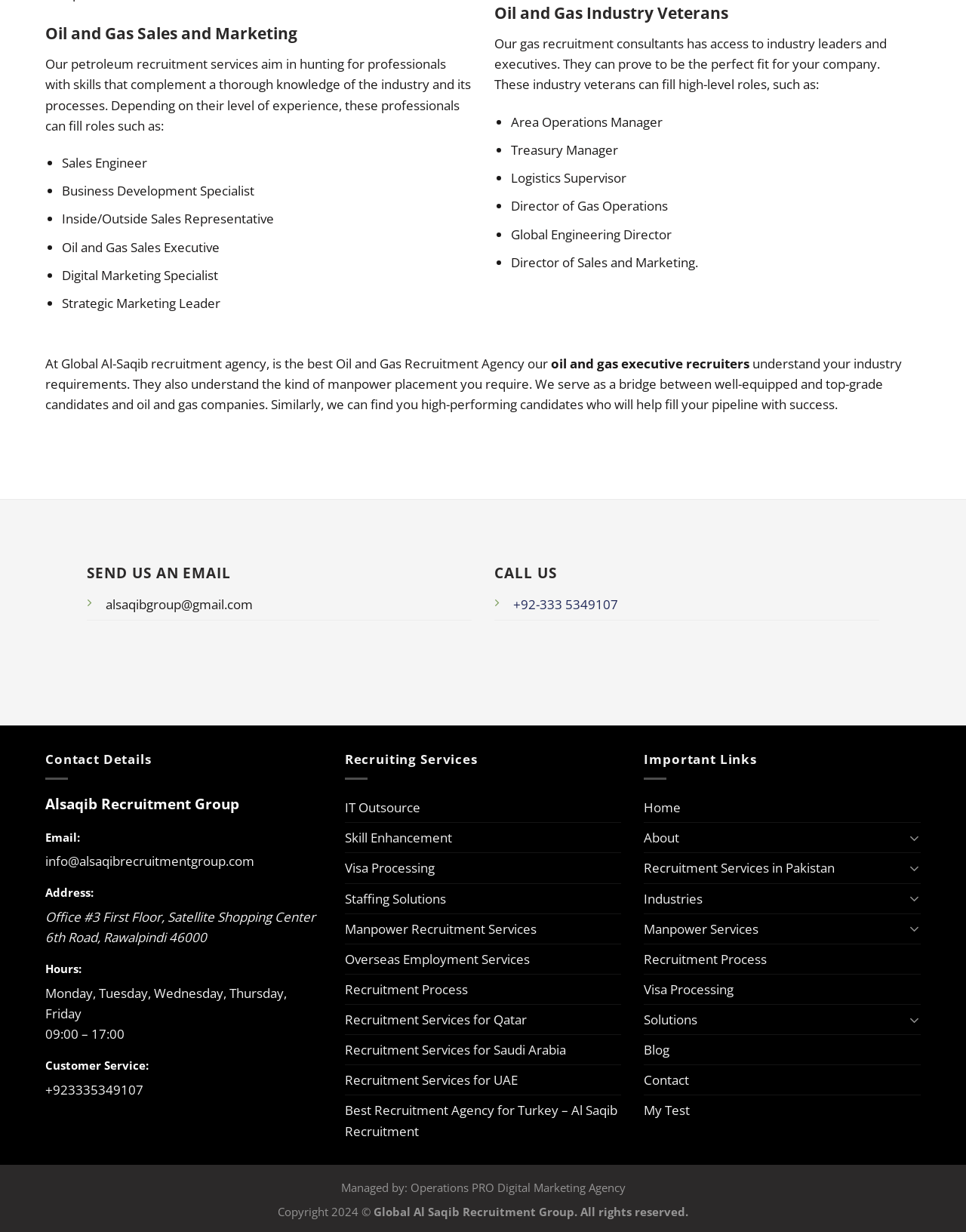Please locate the bounding box coordinates of the element that should be clicked to complete the given instruction: "Visit Alsaqib Recruitment Group website".

[0.047, 0.645, 0.248, 0.661]